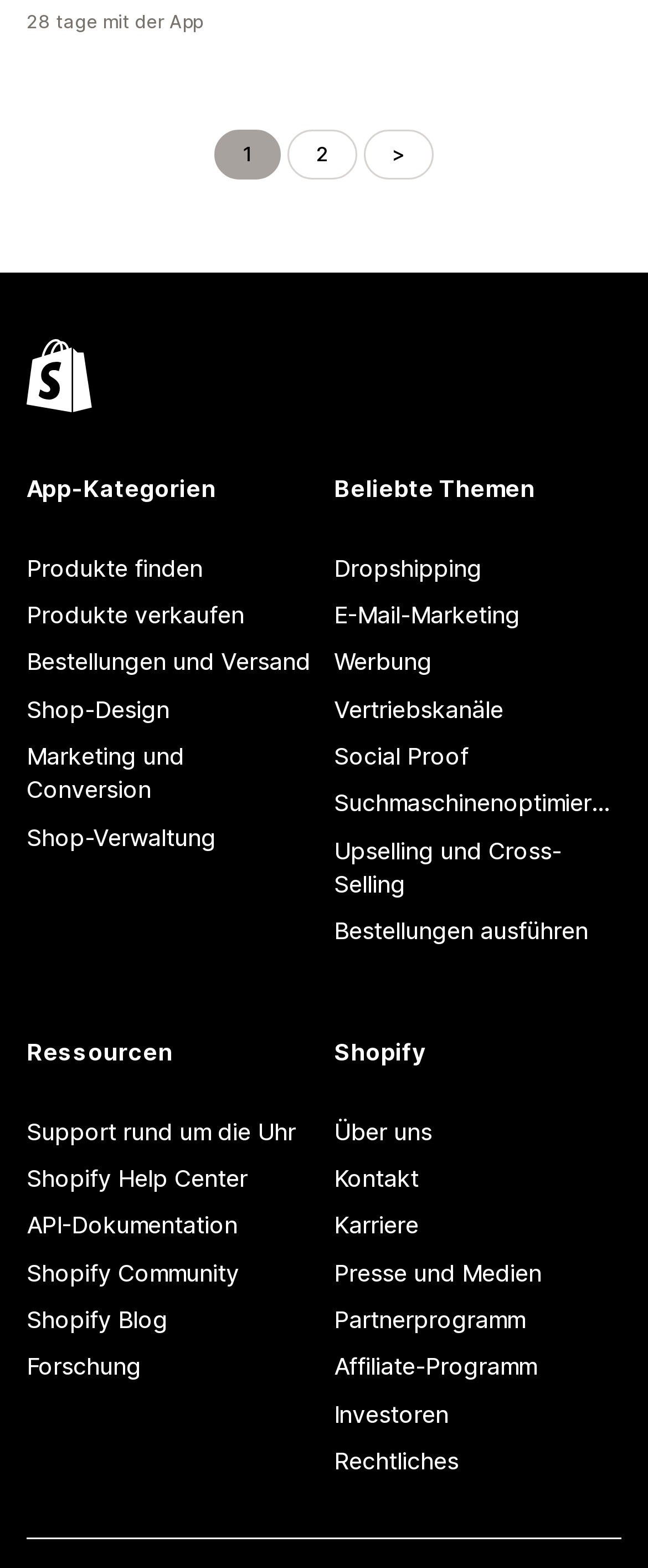What is the current page number?
Please provide a single word or phrase based on the screenshot.

1